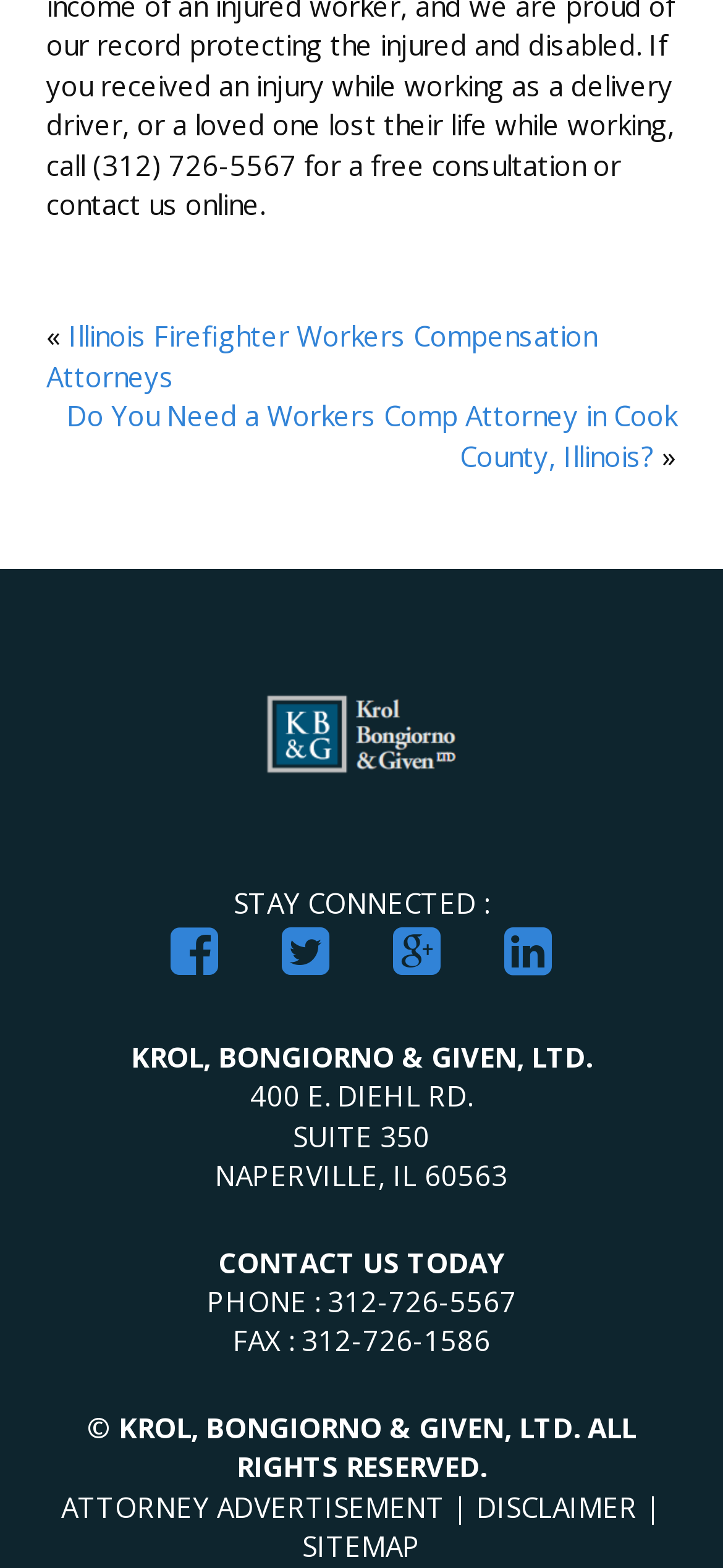Highlight the bounding box coordinates of the region I should click on to meet the following instruction: "Contact the office using the phone number".

[0.286, 0.818, 0.714, 0.842]